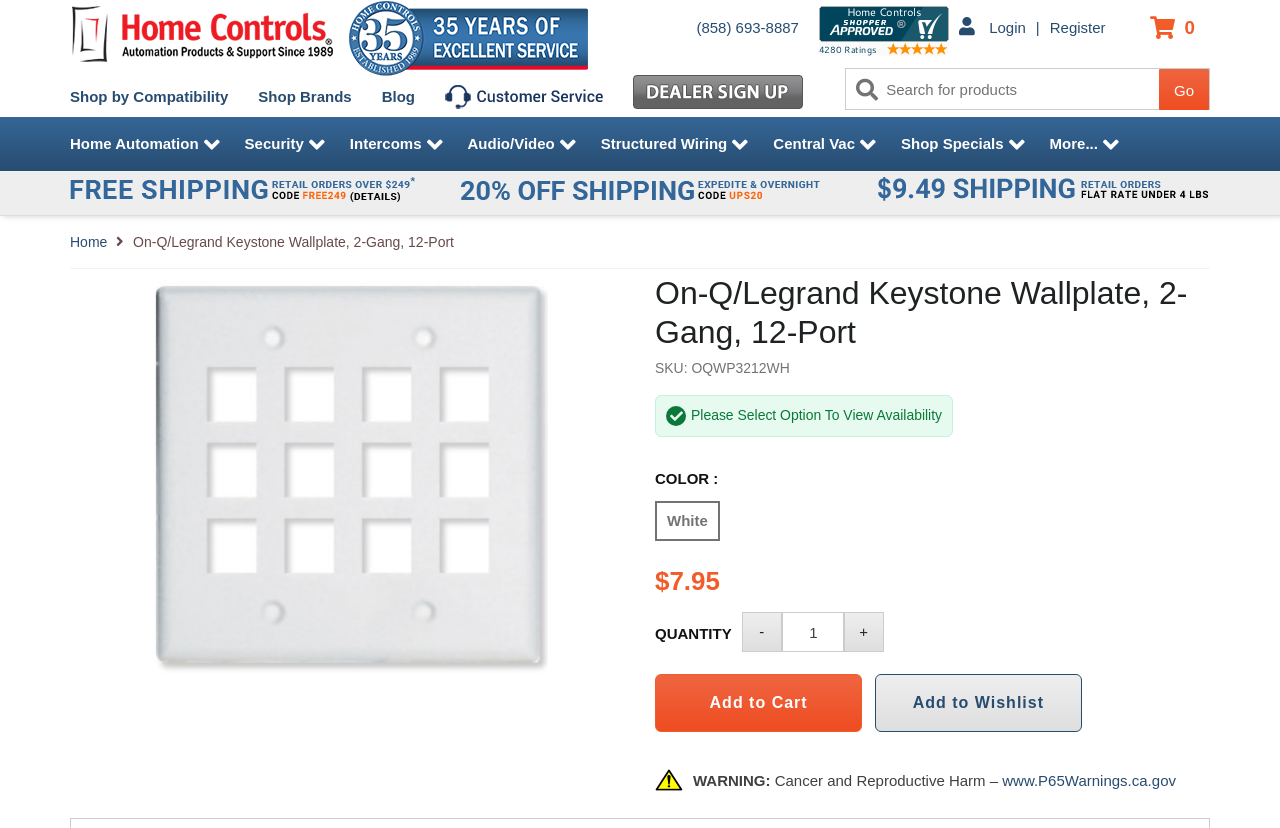What is the warning message on the webpage?
Answer the question with a detailed and thorough explanation.

The warning message can be found at the bottom of the webpage, accompanied by a California Prop65 Warning Icon. The message states 'WARNING: Cancer and Reproductive Harm – www.P65Warnings.ca.gov'.